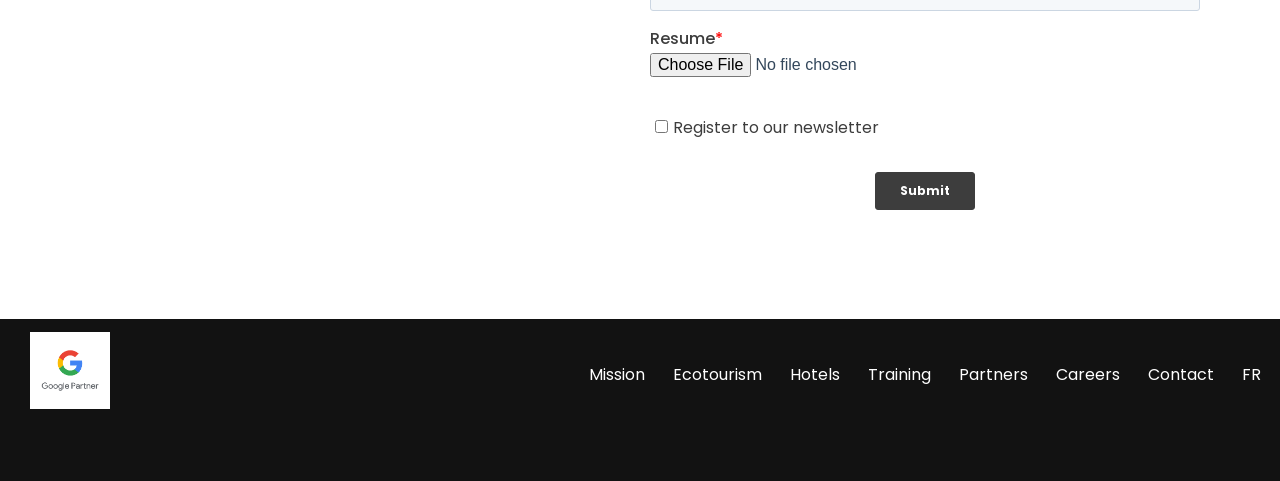Specify the bounding box coordinates of the area to click in order to follow the given instruction: "access the Ecotourism page."

[0.526, 0.751, 0.595, 0.807]